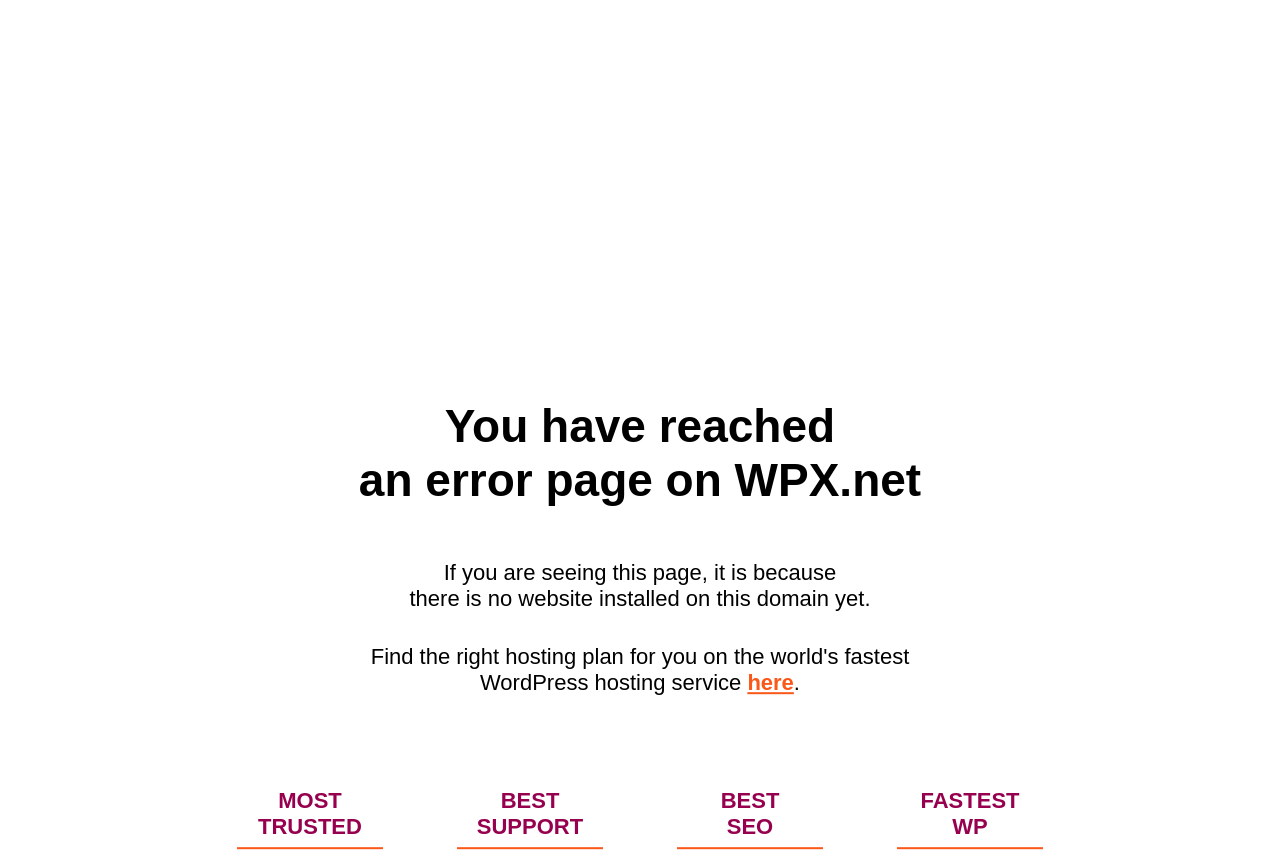Extract the top-level heading from the webpage and provide its text.

You have reached
an error page on WPX.net